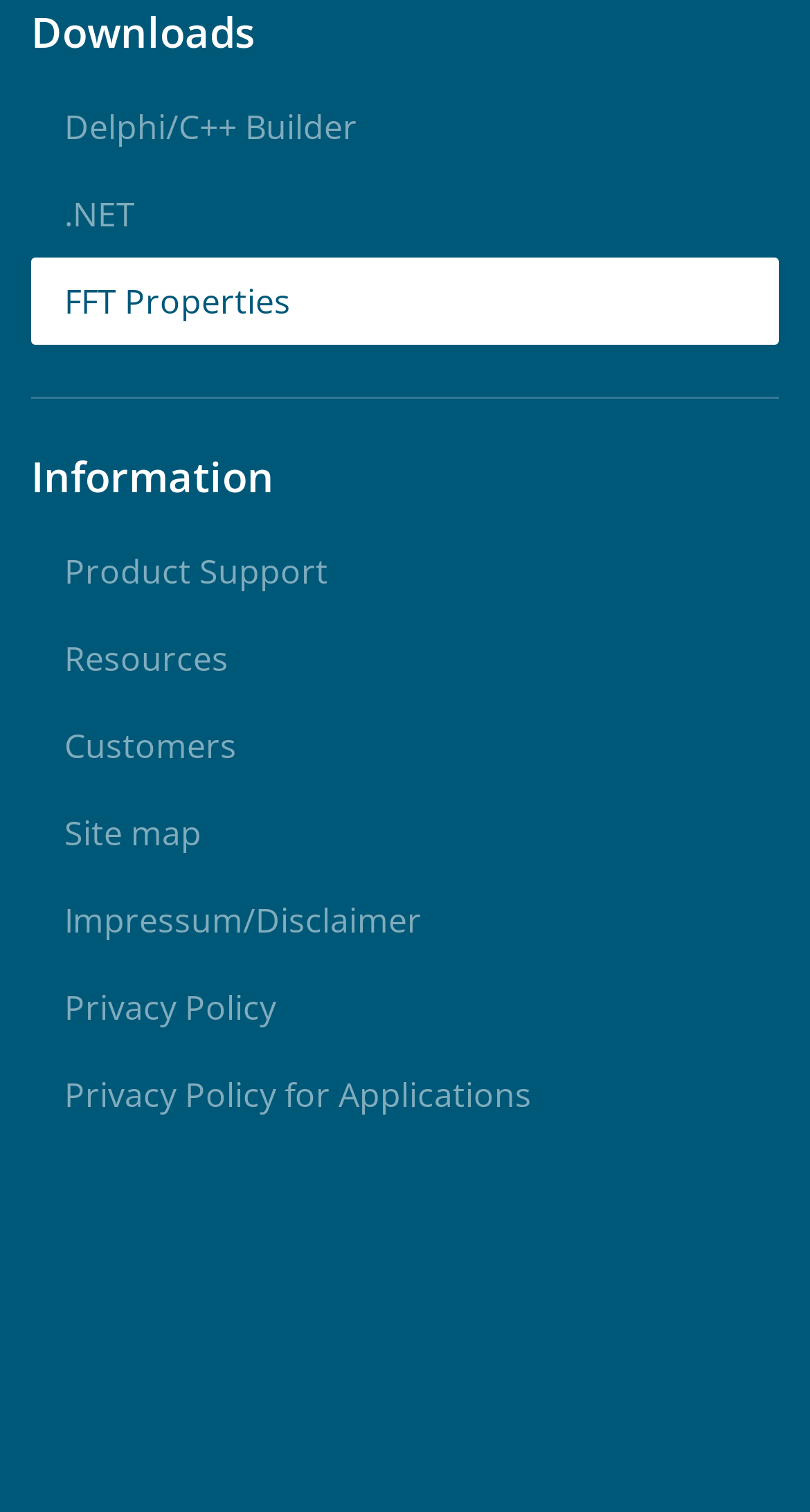How many links are under the 'Downloads' heading?
Please provide a single word or phrase as the answer based on the screenshot.

3